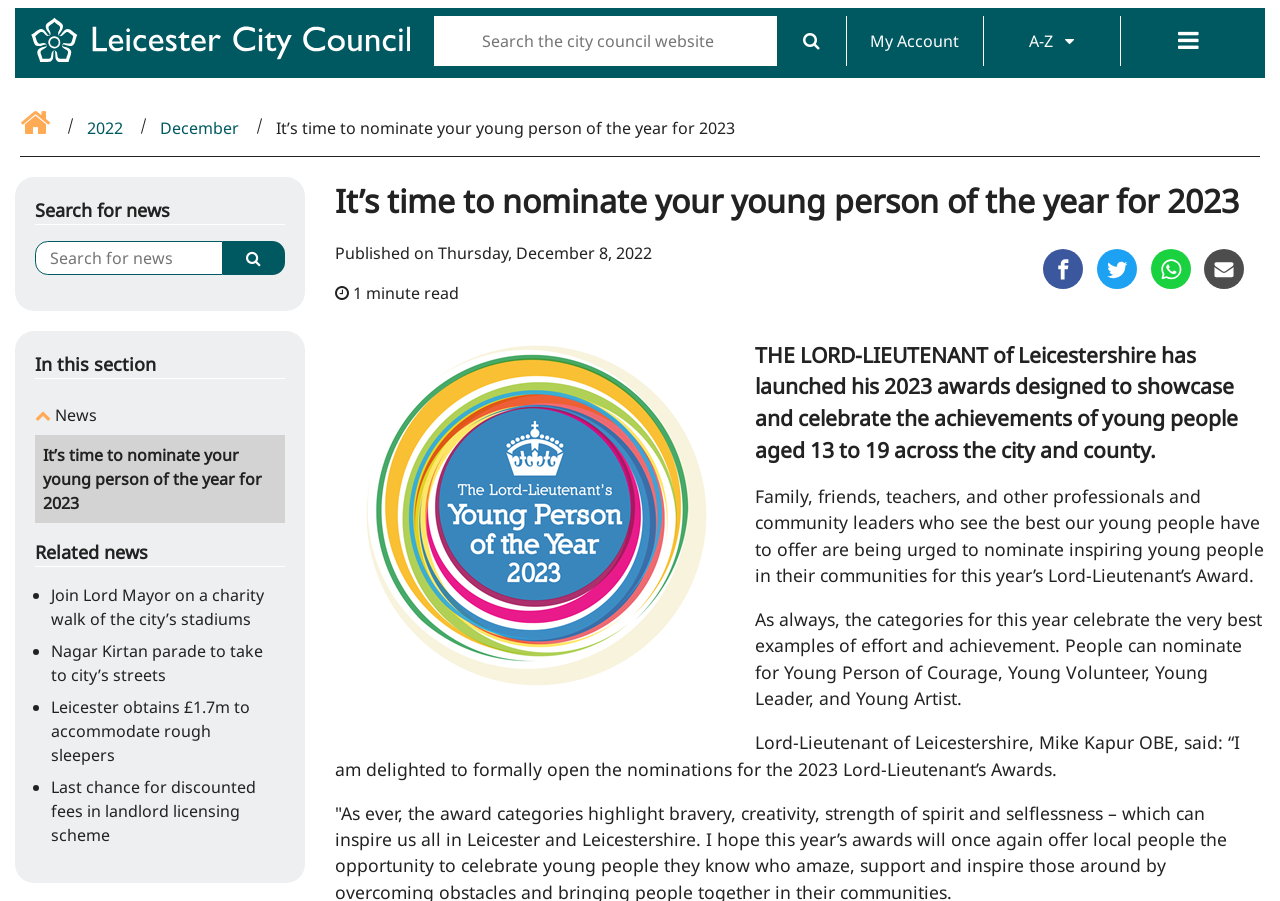How many categories are there for the Lord-Lieutenant's Award?
Answer with a single word or phrase by referring to the visual content.

Four